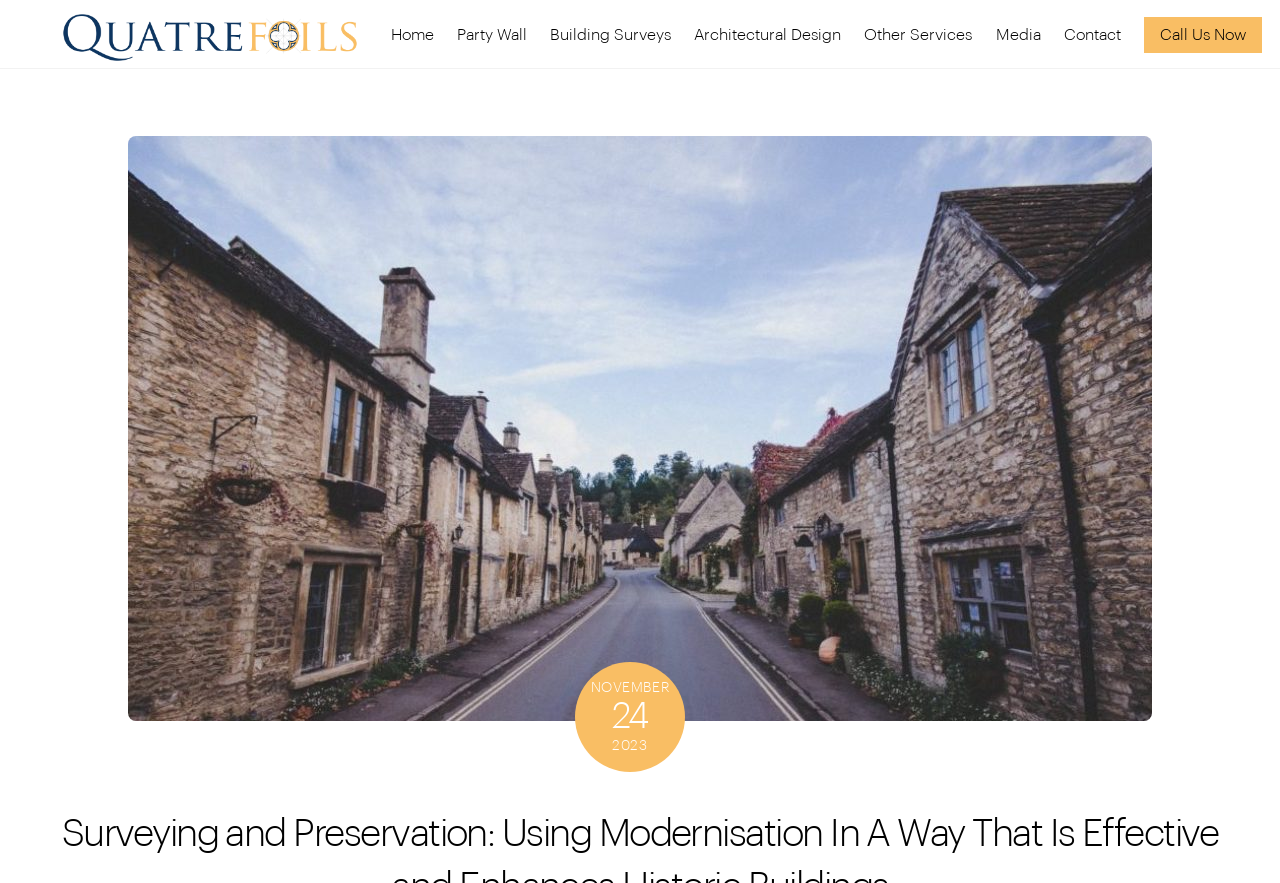How many navigation links are there in the top menu?
Based on the screenshot, respond with a single word or phrase.

7